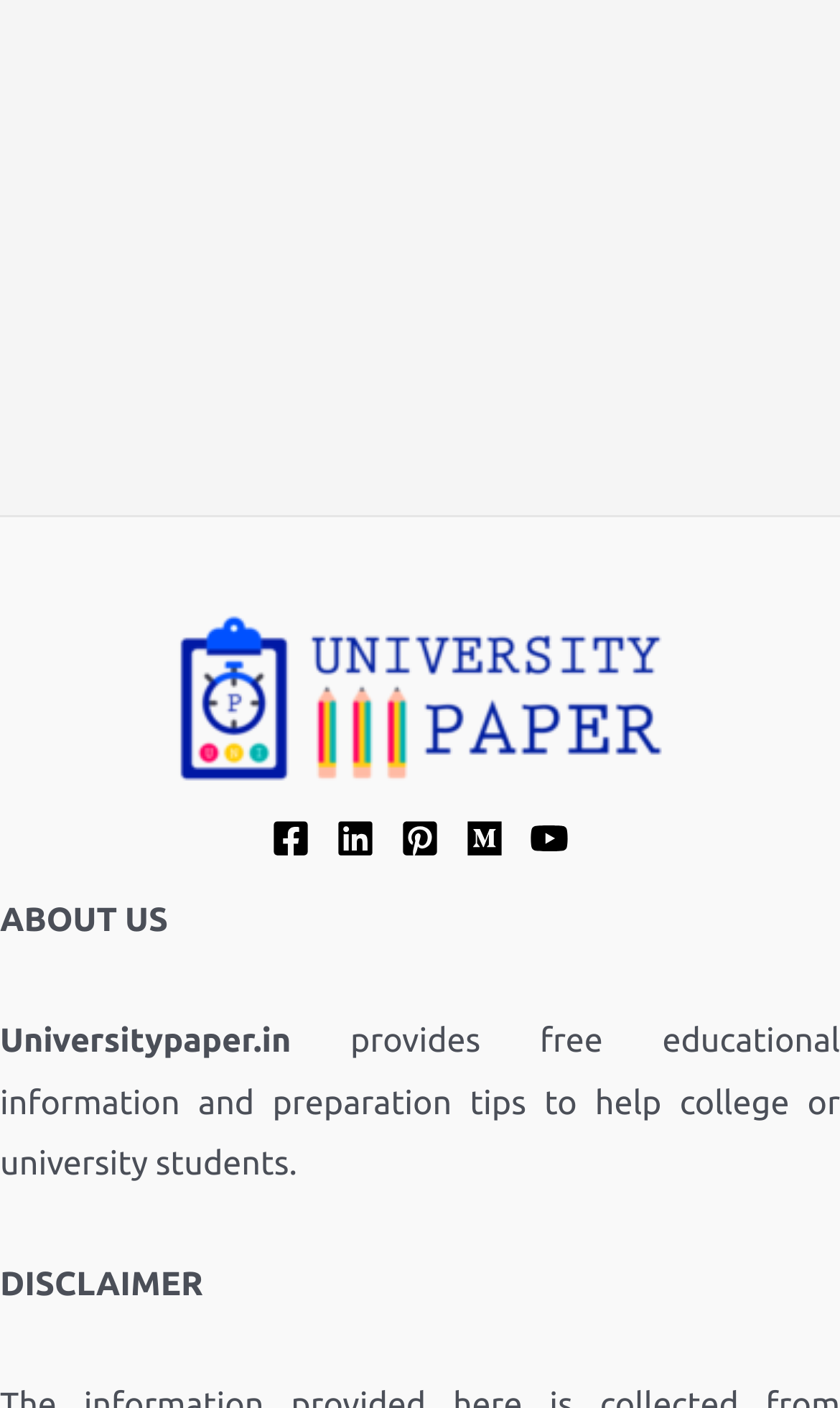Determine the bounding box coordinates for the element that should be clicked to follow this instruction: "visit Medium". The coordinates should be given as four float numbers between 0 and 1, in the format [left, top, right, bottom].

[0.554, 0.582, 0.6, 0.609]